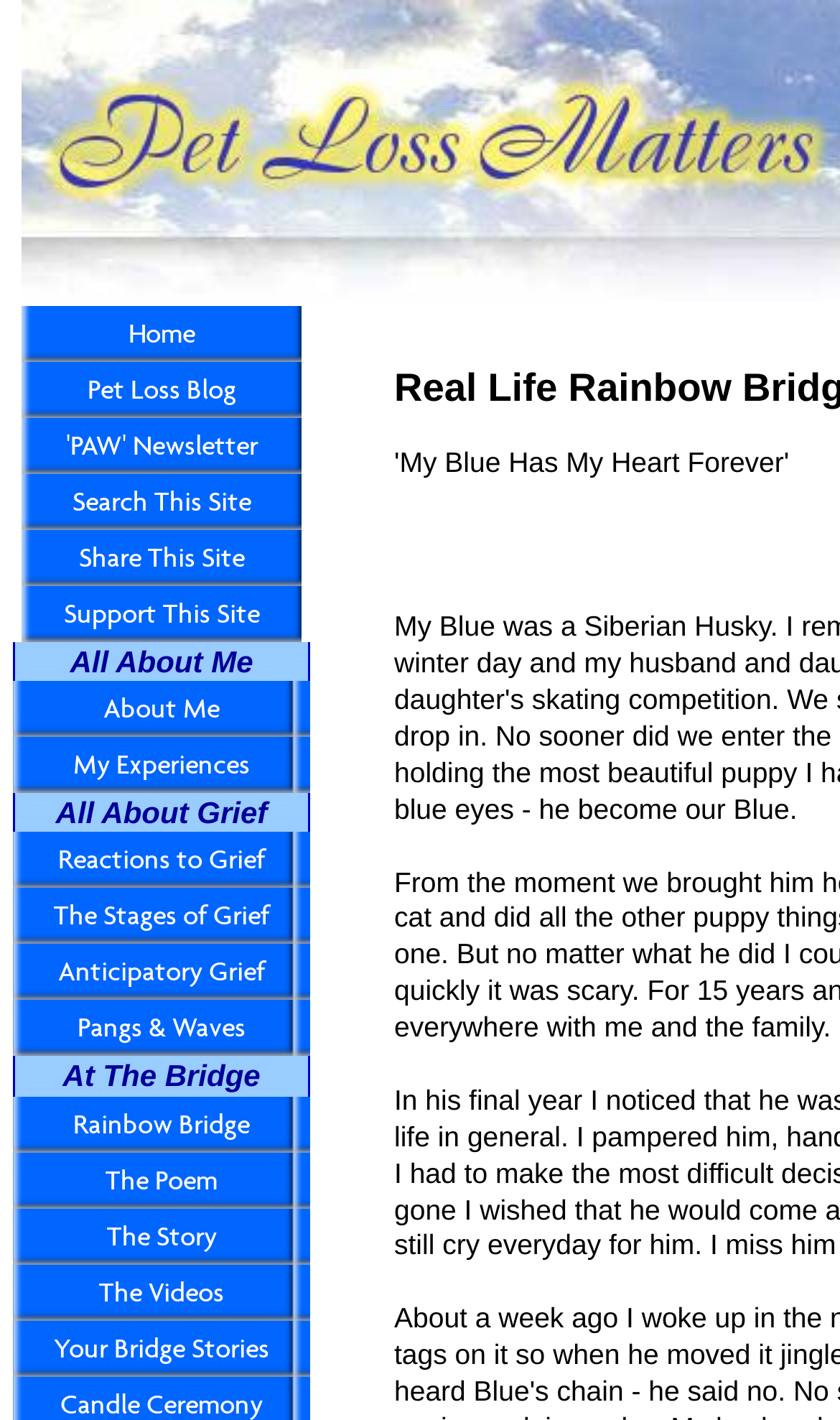Locate the bounding box coordinates of the area where you should click to accomplish the instruction: "read about the author".

[0.015, 0.48, 0.369, 0.519]